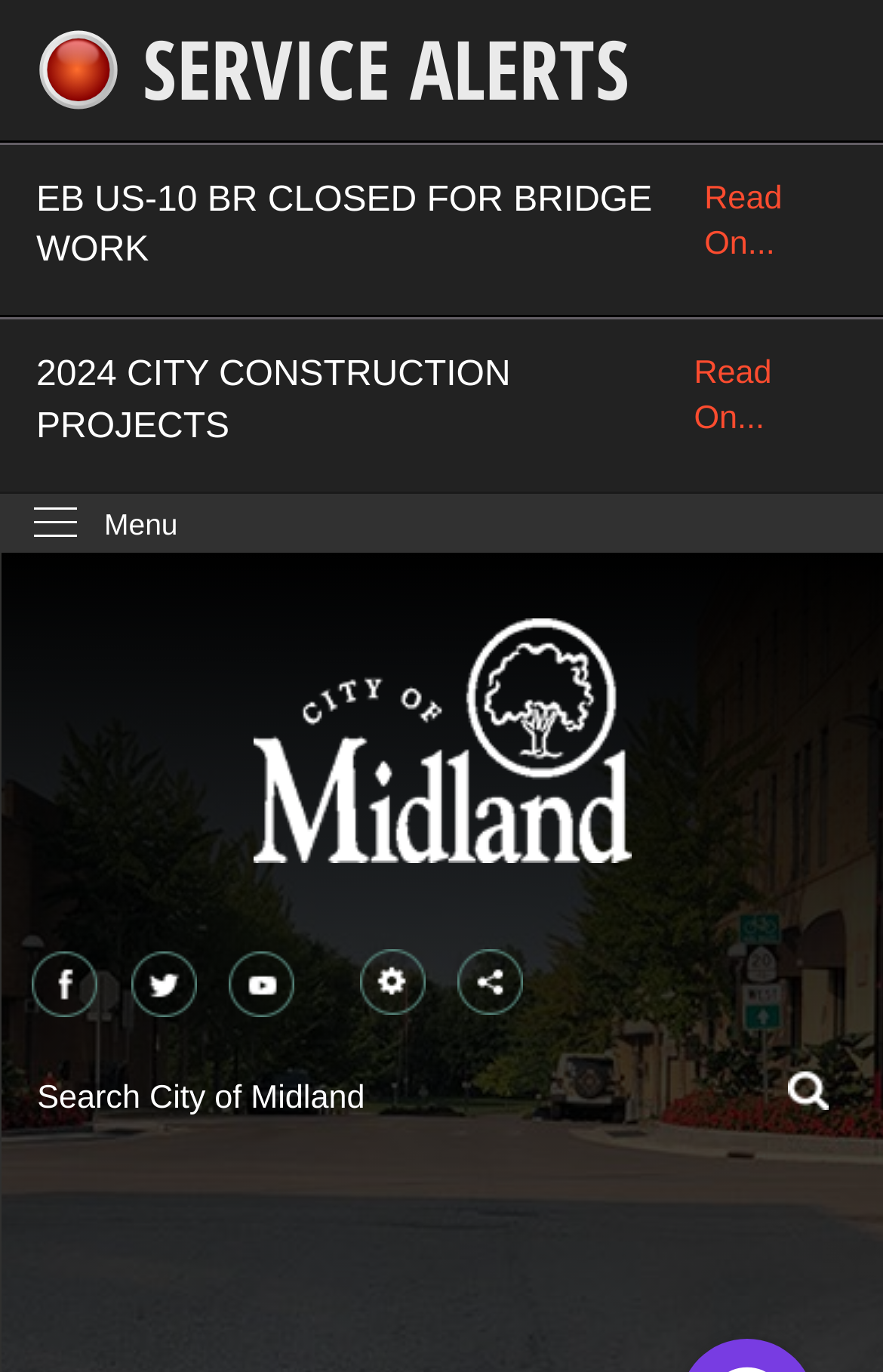Create a detailed narrative describing the layout and content of the webpage.

This webpage appears to be the official website of Midland, Michigan, with a focus on civic engagement and community news. At the top left corner, there is a link to "Skip to Main Content" and an "Emergency Alert" section with a service alert about a bridge closure and a link to read more. Below this, there are two more links to news articles, one about 2024 city construction projects and another about a US-10 bridge closure.

To the right of these links, there is a menu with a "Menu" label, and below this, a large link to the Midland, Michigan homepage with an accompanying image. The top-right section of the page features a set of social media links, including Facebook, Twitter, and Youtube, each with its respective icon.

In the middle section of the page, there are three regions: "Site Tools", "Share", and "Search". The "Site Tools" region has a button with a popup menu, while the "Share" region also has a button with a popup menu. The "Search" region features a search bar with a required field and a search button with a magnifying glass icon.

At the very top of the page, there is a heading that reads "News Flash", and at the bottom, there are two complementary sections that appear to be empty. Overall, the page has a clean layout with clear headings and concise text, making it easy to navigate and find relevant information.